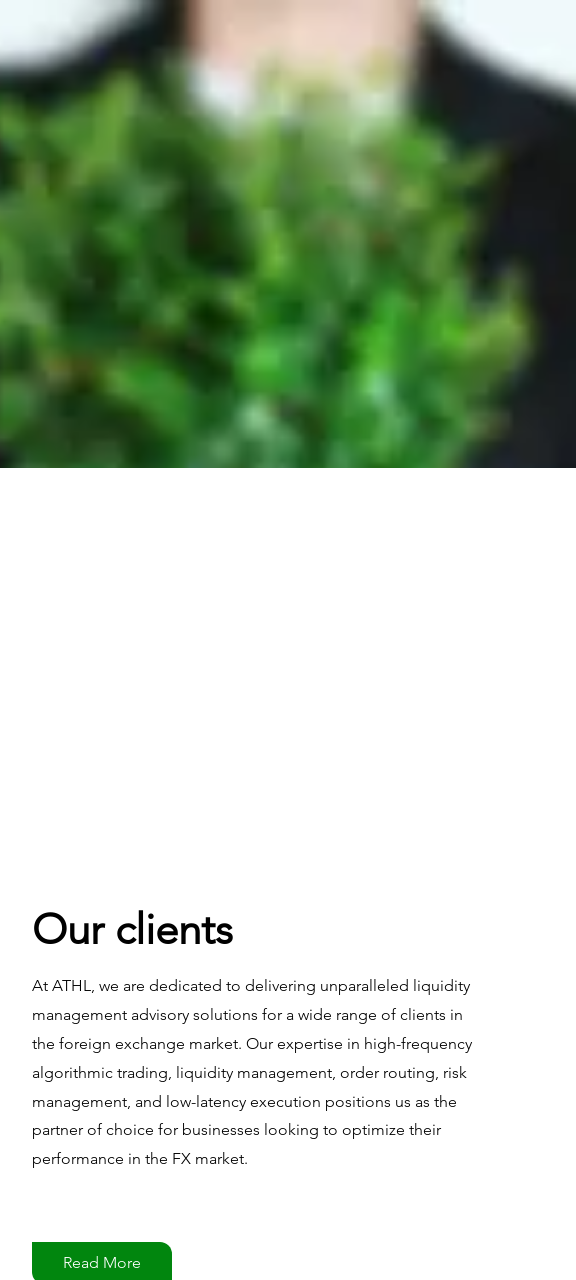What is ATHL's area of expertise?
Please give a detailed answer to the question using the information shown in the image.

ATHL is an expert in areas like high-frequency algorithmic trading, liquidity management, and risk management, establishing them as a trusted partner for businesses aiming to enhance their performance in a competitive marketplace.